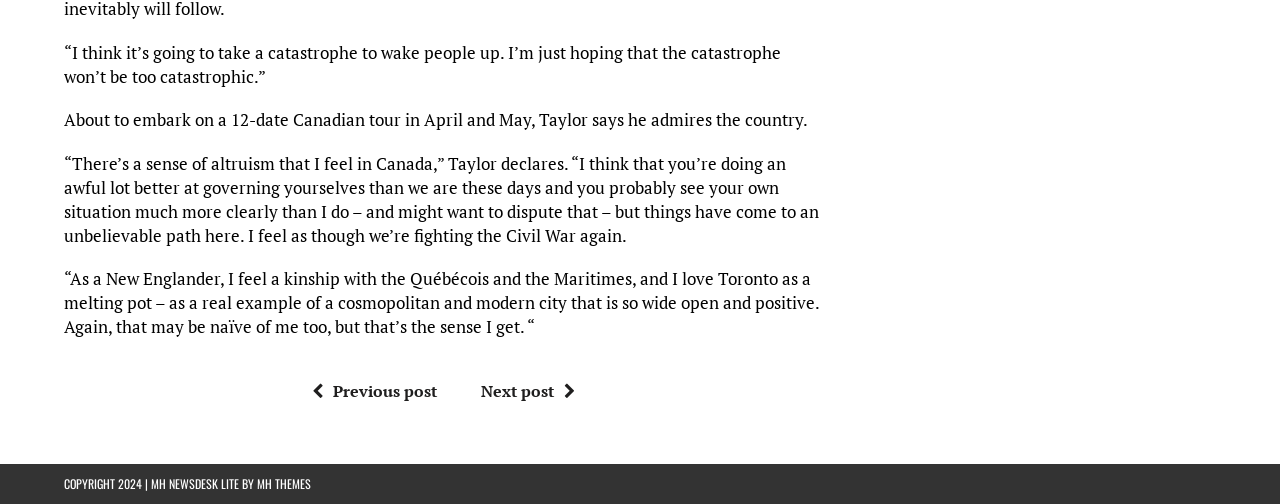Answer in one word or a short phrase: 
What is the copyright year mentioned at the bottom of the page?

2024